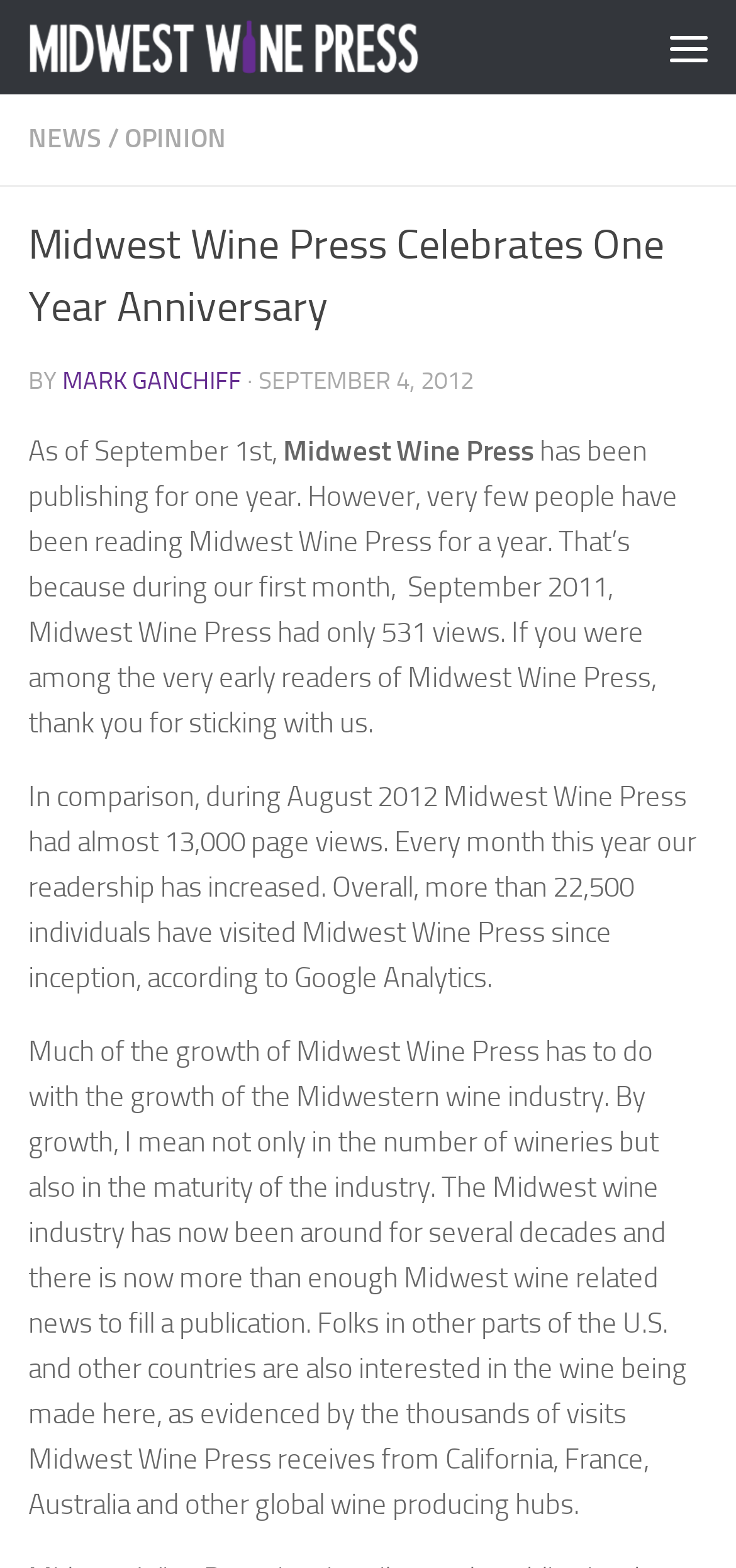Give a short answer using one word or phrase for the question:
What is the significance of September 1st?

One year anniversary